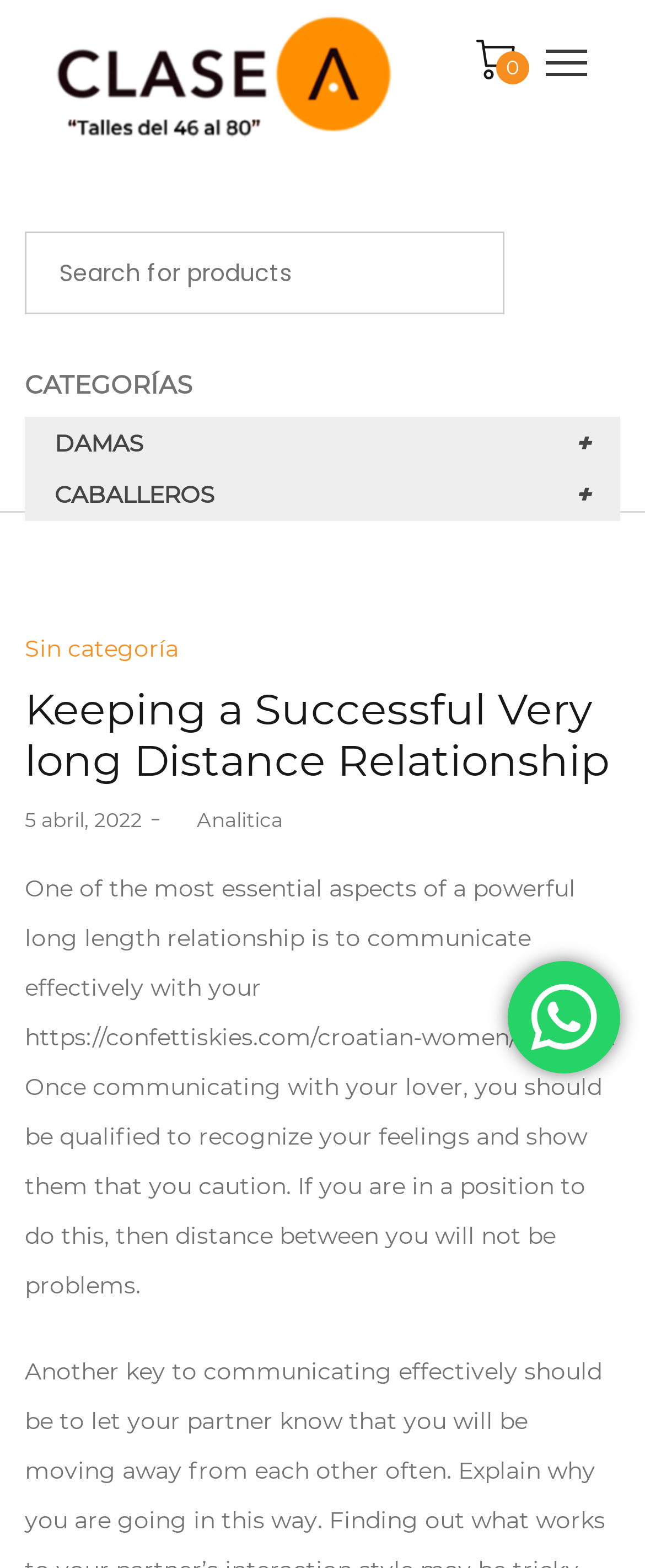What is the category of the article?
Using the visual information from the image, give a one-word or short-phrase answer.

Sin categoría